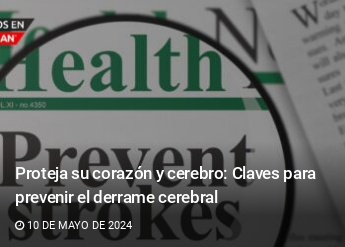Look at the image and give a detailed response to the following question: What is the main topic of the newspaper headline?

The headline prominently features the phrase 'Protect your heart and brain: Keys to prevent strokes', which emphasizes the importance of health awareness and prevention strategies related to strokes.